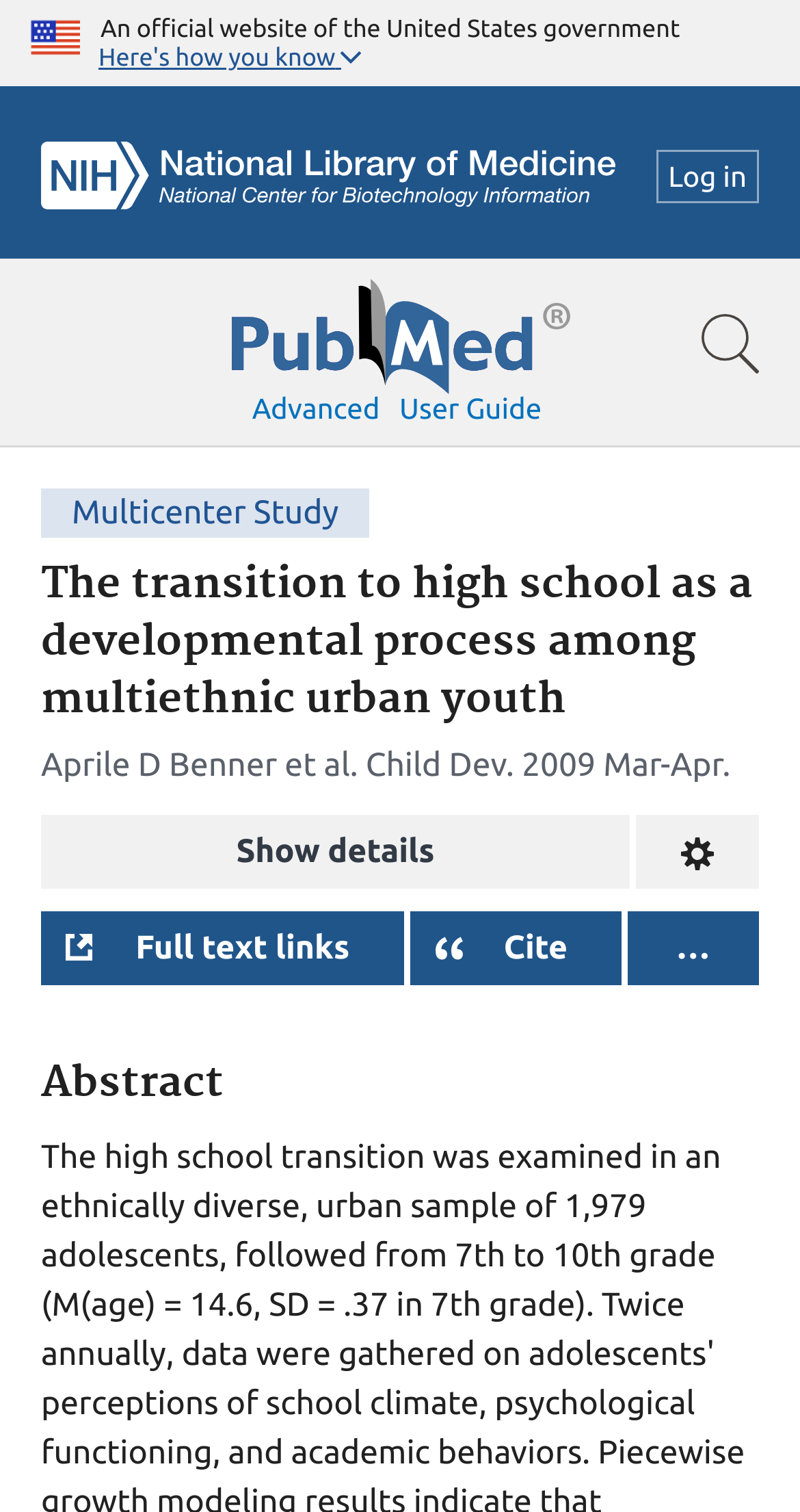Please use the details from the image to answer the following question comprehensively:
What is the name of the government website?

I inferred this answer by looking at the top-left corner of the webpage, where I found an image of the U.S. flag and a text 'An official website of the United States government'.